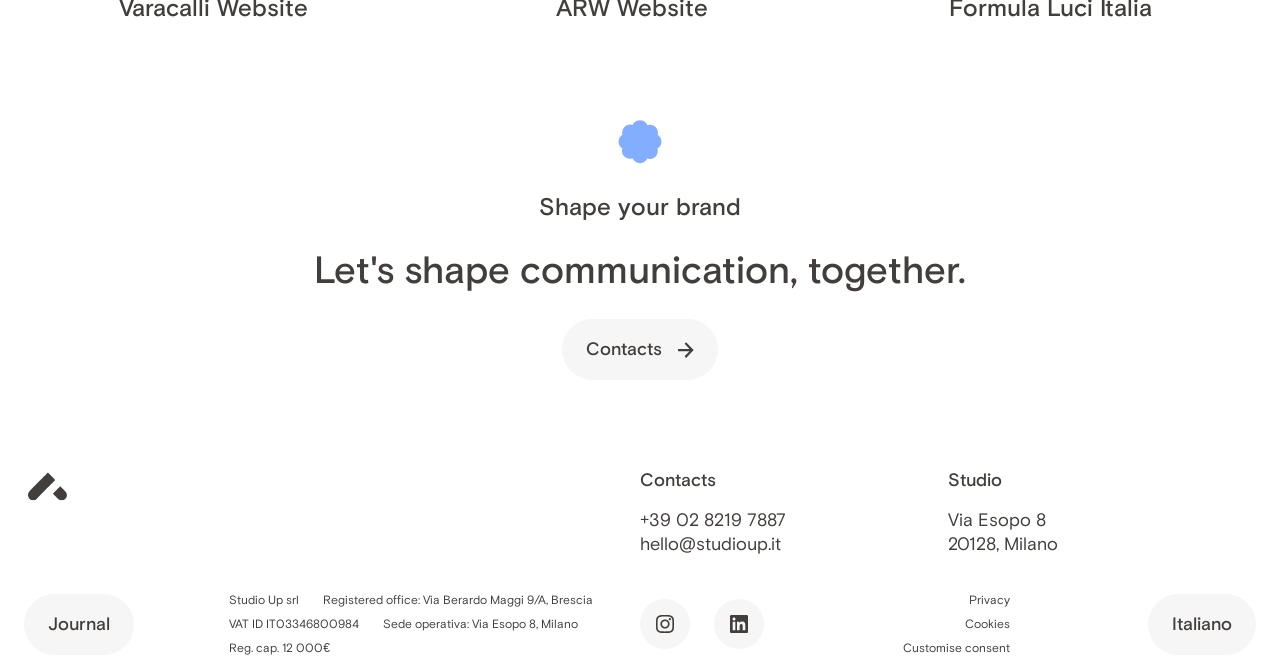Please provide a one-word or phrase answer to the question: 
What is the phone number?

+39 02 8219 7887